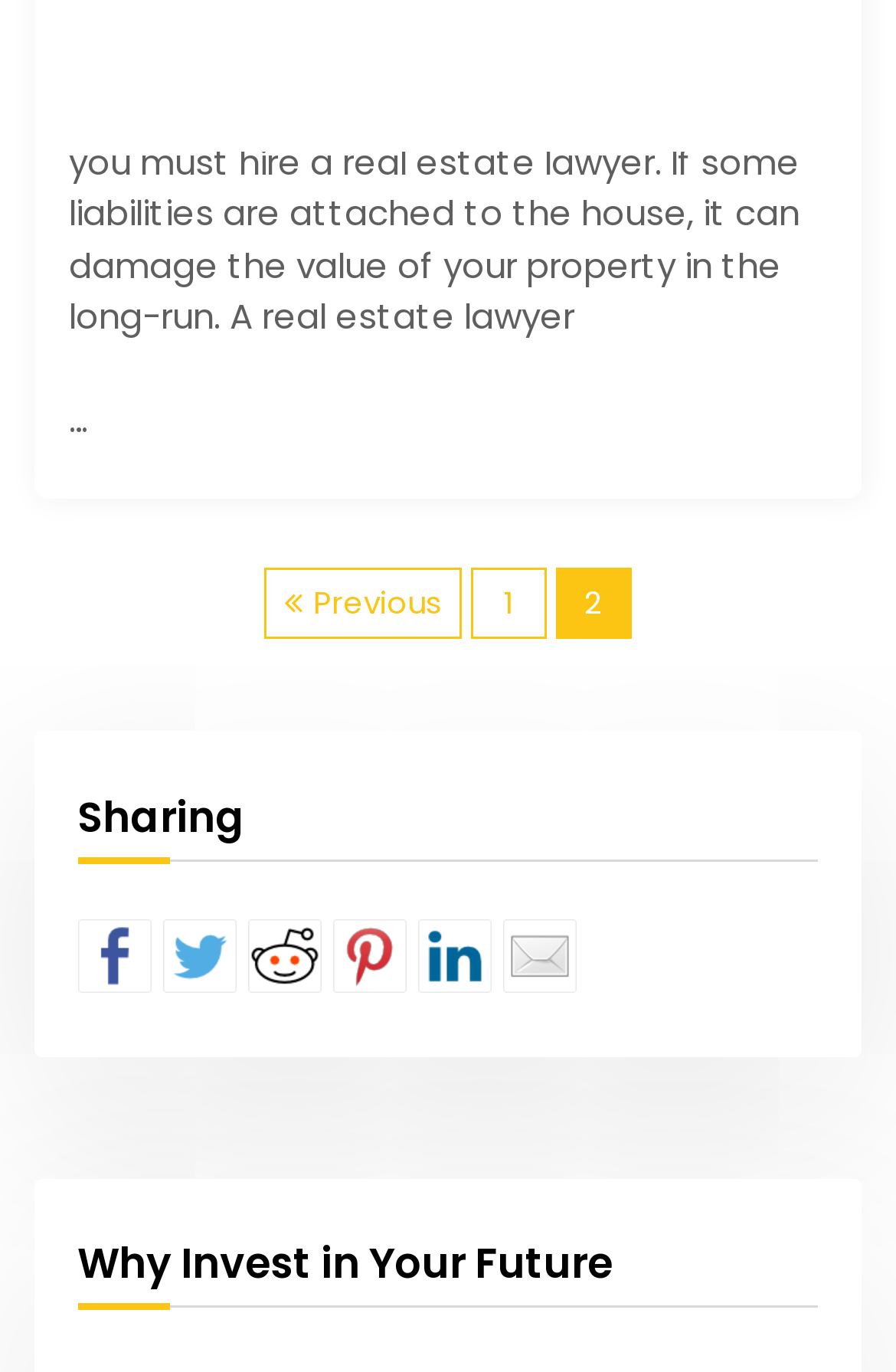Please find the bounding box coordinates of the element that must be clicked to perform the given instruction: "Click on Previous". The coordinates should be four float numbers from 0 to 1, i.e., [left, top, right, bottom].

[0.296, 0.414, 0.515, 0.466]